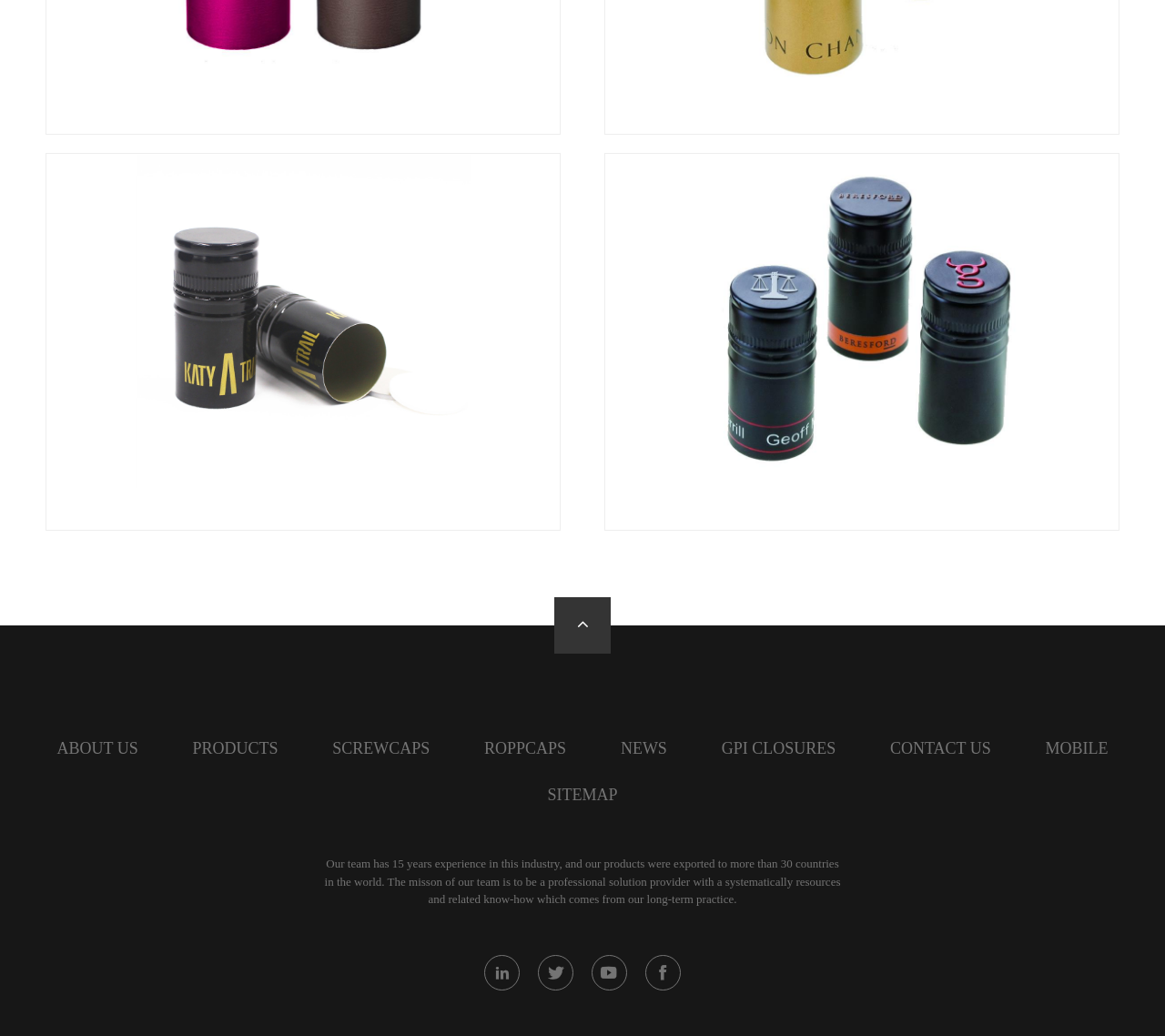Using the information in the image, give a comprehensive answer to the question: 
What is the purpose of the icons at the bottom?

The icons at the bottom, represented by Unicode characters '', '', '', and '', are likely social media links, as they are commonly used to represent social media platforms.